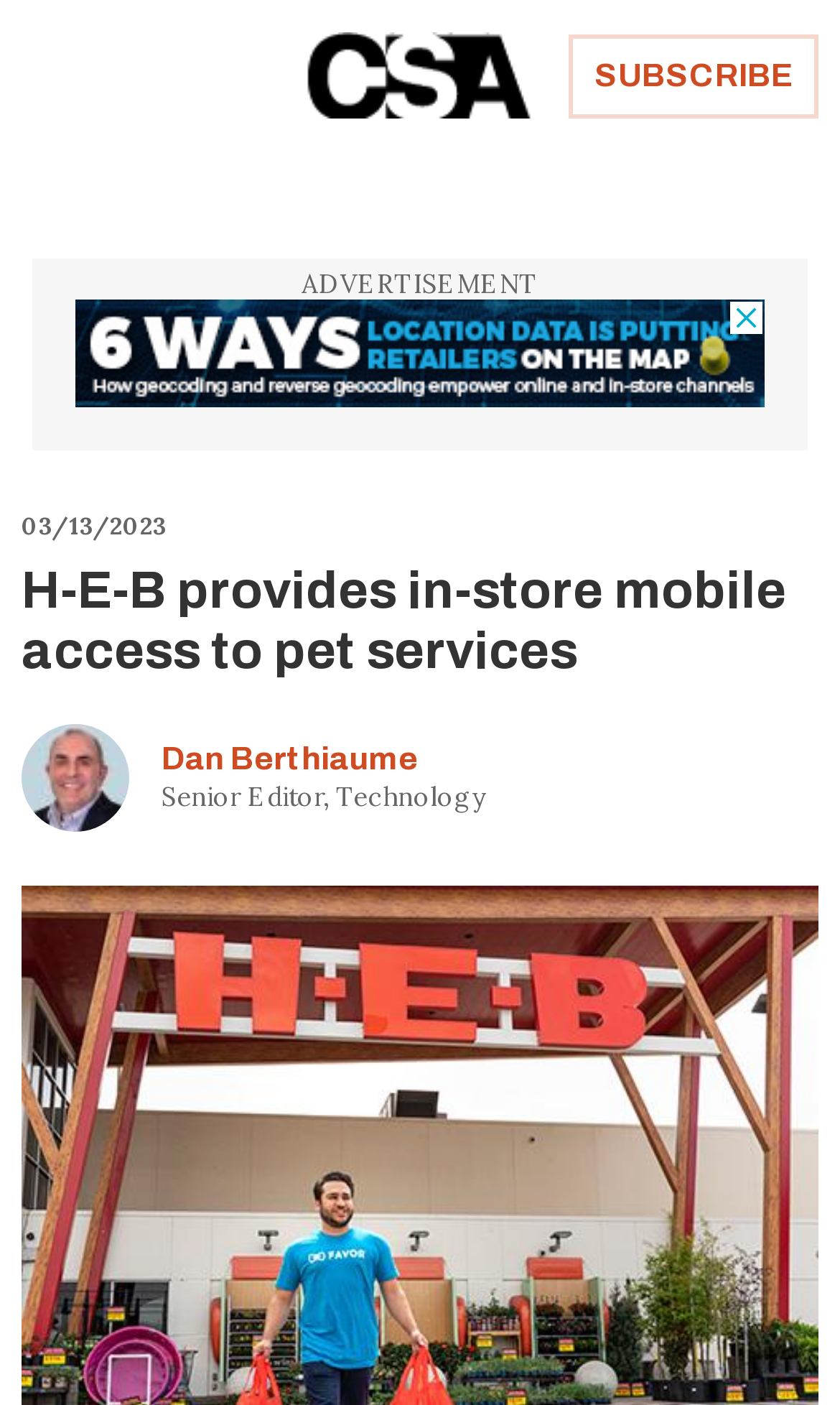What is the date of the article?
Refer to the image and provide a one-word or short phrase answer.

03/13/2023